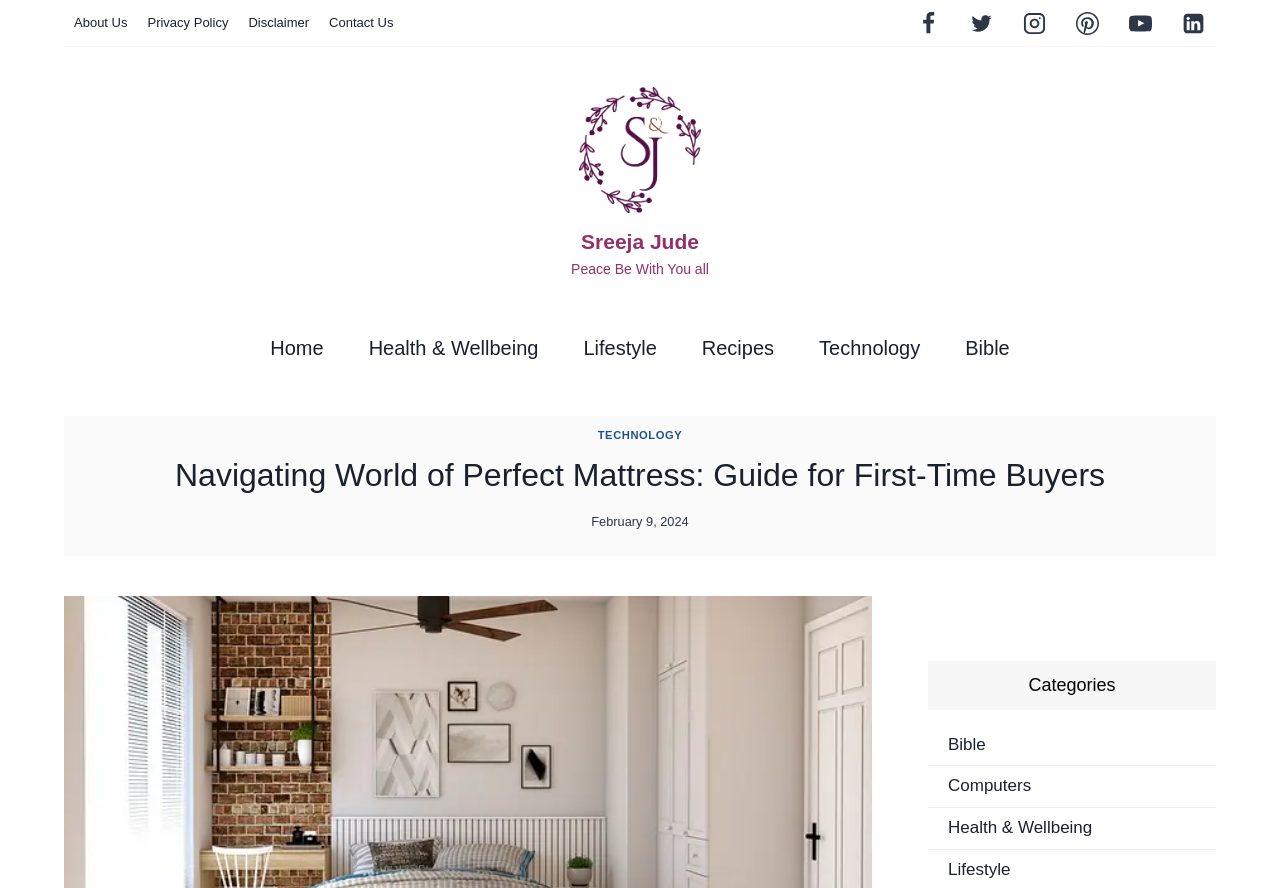Given the element description: "Health & Wellbeing", predict the bounding box coordinates of this UI element. The coordinates must be four float numbers between 0 and 1, given as [left, top, right, bottom].

[0.741, 0.921, 0.853, 0.943]